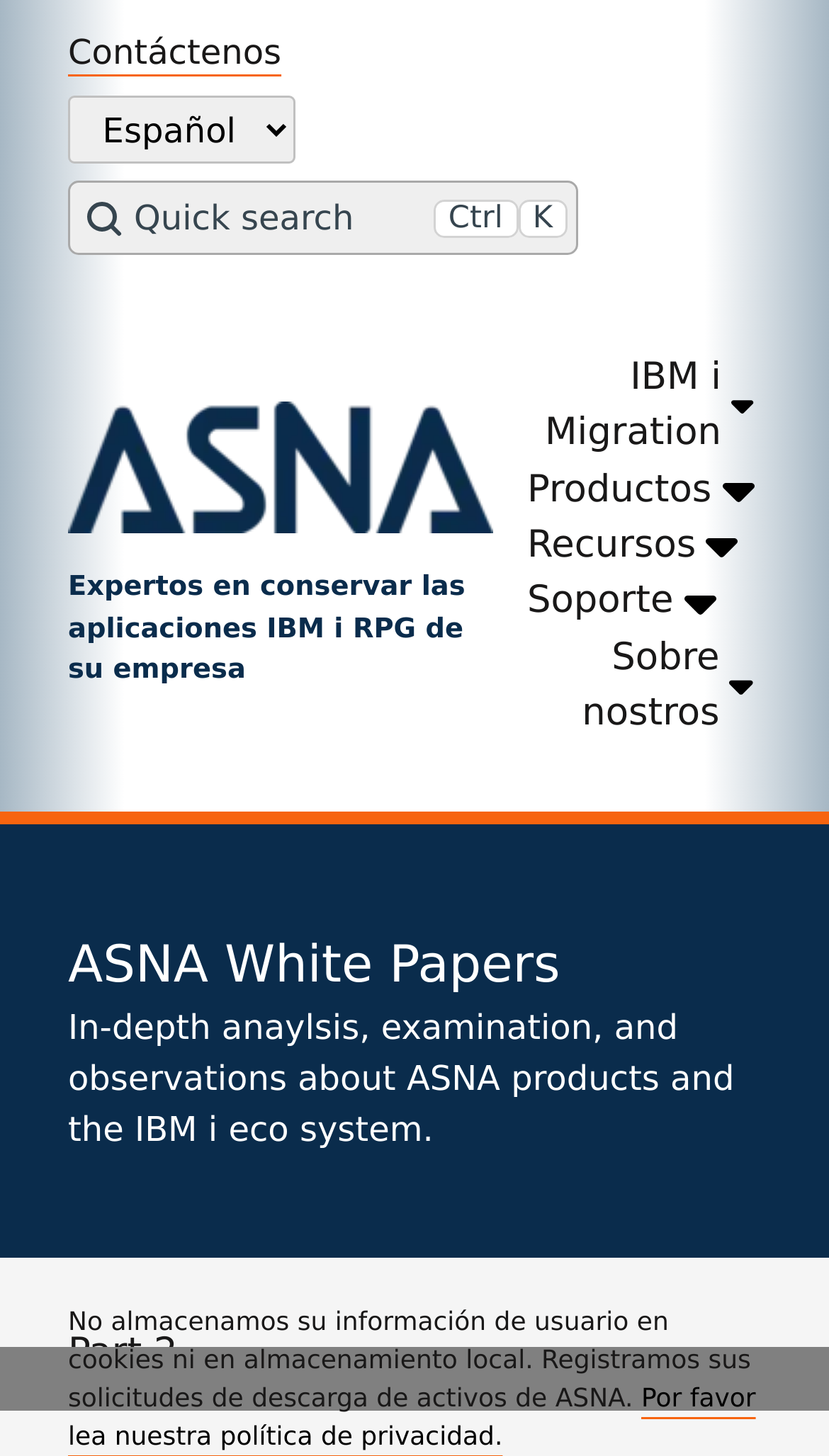Illustrate the webpage's structure and main components comprehensively.

This webpage appears to be the homepage of ASNA, a company that specializes in IBM i RPG migration and modernization. The page is divided into several sections, each with its own set of elements.

At the top of the page, there is a dialog box with a search textbox and a button. Below this, there is a button labeled "Search" and a static text element that reads "Quick search". To the right of this, there is a static text element that reads "Ctrl K".

Below this, there is a combobox labeled "elige tu idioma" and a button labeled "Contáctenos". To the right of this, there is a link and a static text element that reads "Expertos en conservar las aplicaciones IBM i RPG de su empresa".

Further down the page, there is a section with several links related to IBM i migration, including "Monarch IBM i Migration", "RPG Migration Overview", and "Synon Migration Overview". To the right of this, there is an image and a static text element that reads "IBM i Migration".

Below this, there are three sections labeled "Productos", "Recursos", and "Soporte". Each section has a static text element with the section title, an image, and several links related to the section topic.

At the bottom of the page, there is a section with a static text element that reads "Sobre nostros" and an image. Below this, there are several links related to ASNA, including "Más sobre ASNA" and "Equipo directivo".

To the right of this, there is a section with a static text element that reads "ASNA White Papers" and a brief description of what ASNA White Papers are. Below this, there is a static text element that reads "Part 2".

Finally, at the very bottom of the page, there is a static text element with a message about cookies and privacy, and a link to the company's privacy policy.

There is also a dialog box that appears to be a contact form, with several textboxes and a button labeled "Send comment".